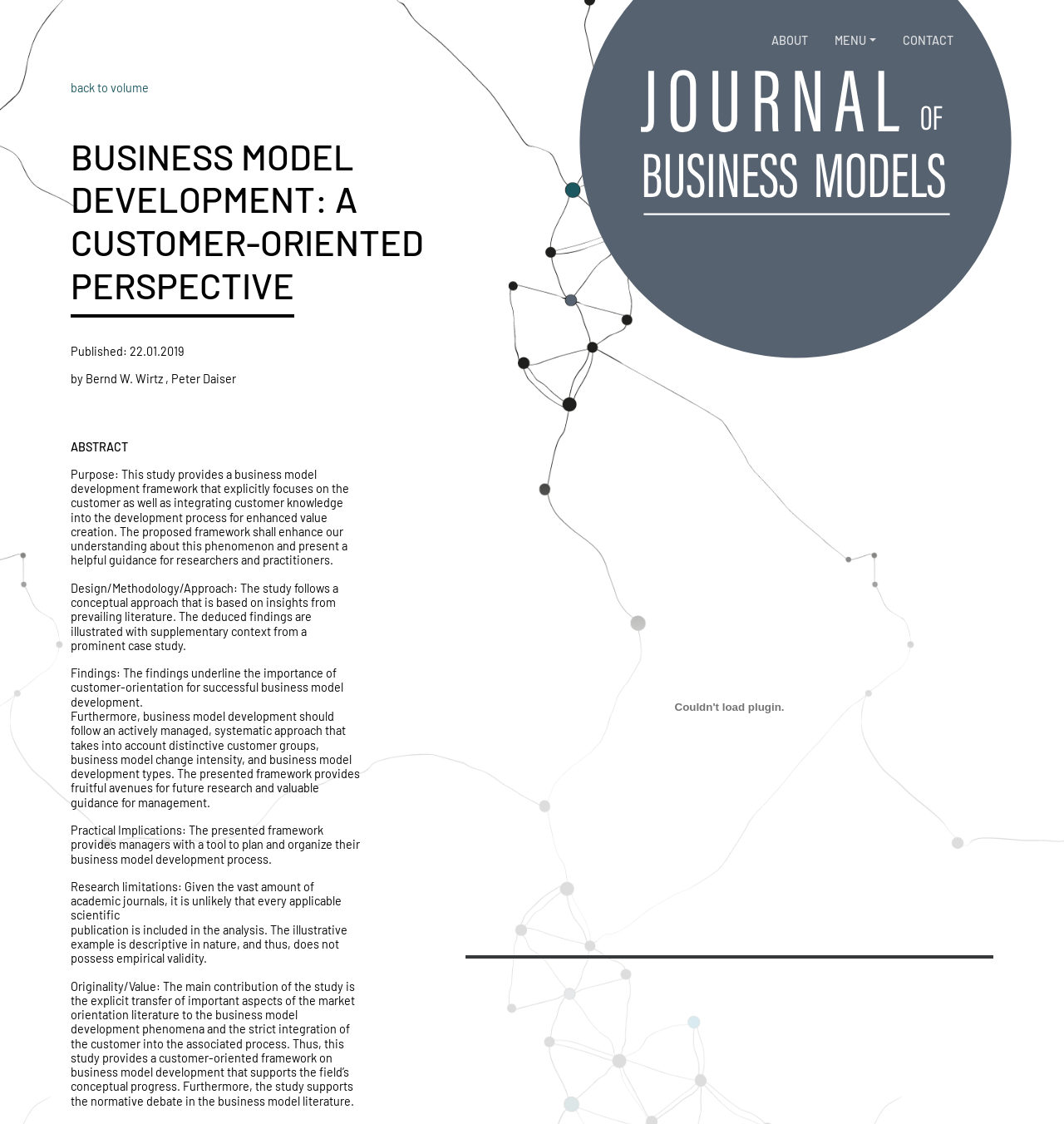Provide the bounding box coordinates for the UI element that is described as: "About".

[0.713, 0.018, 0.772, 0.054]